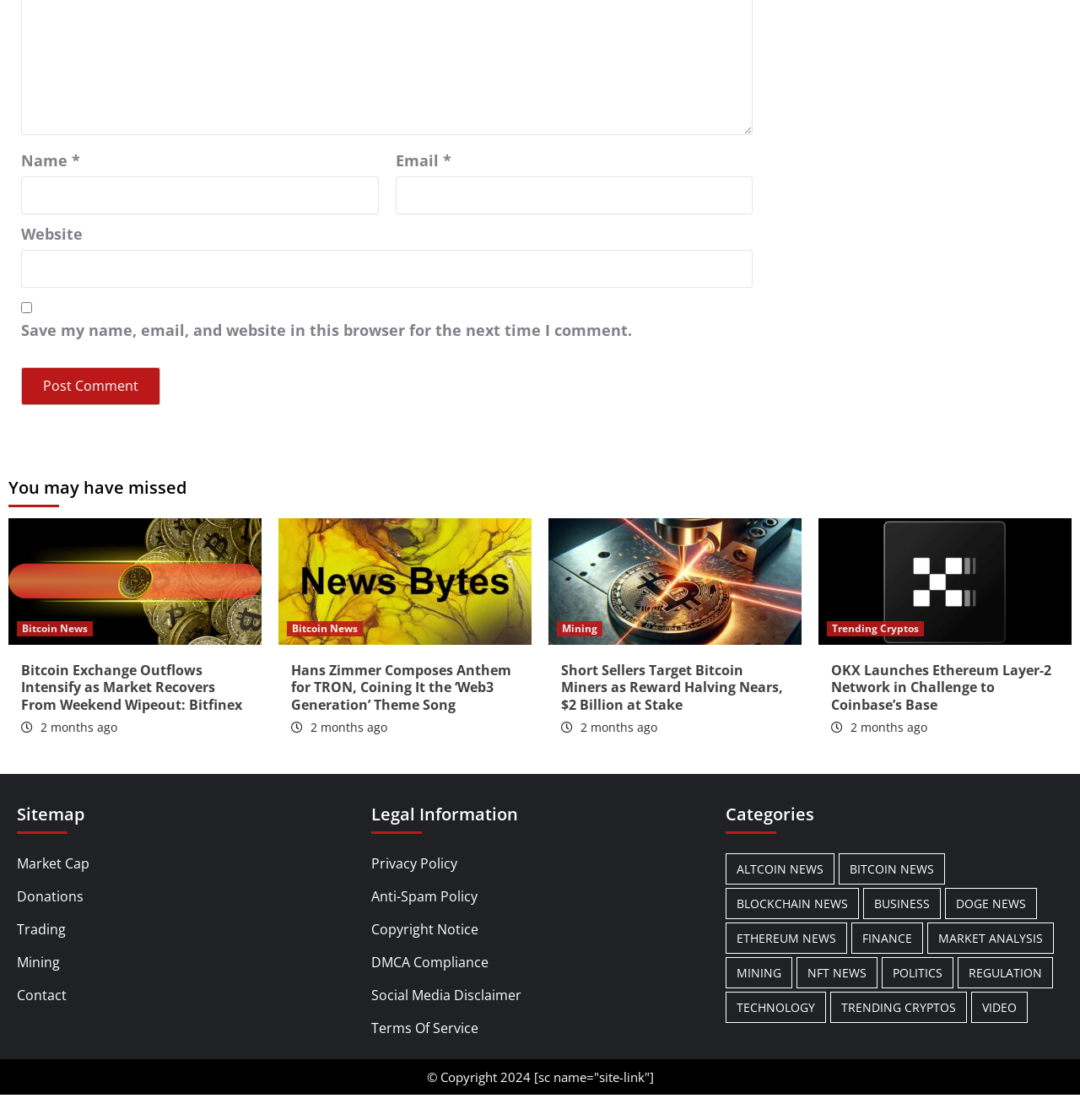Please determine the bounding box coordinates of the element's region to click in order to carry out the following instruction: "Enter your name". The coordinates should be four float numbers between 0 and 1, i.e., [left, top, right, bottom].

[0.02, 0.157, 0.35, 0.191]